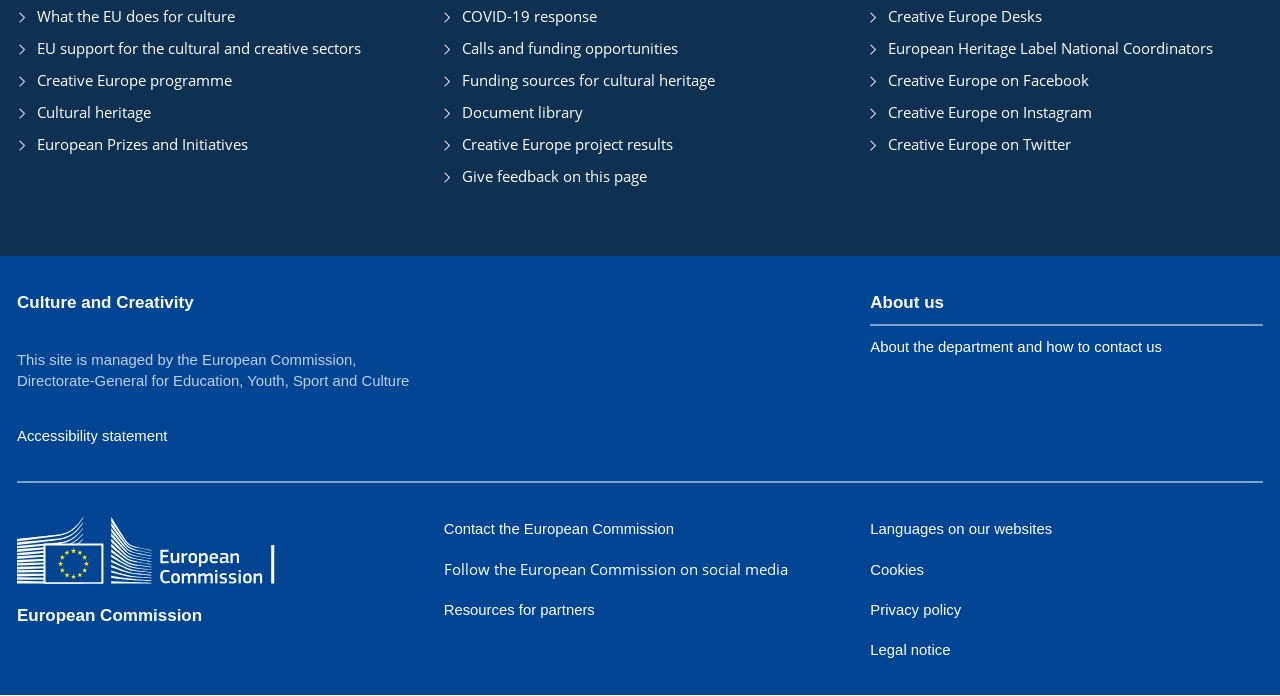Use a single word or phrase to answer the following:
What is the name of the program supporting cultural and creative sectors?

Creative Europe